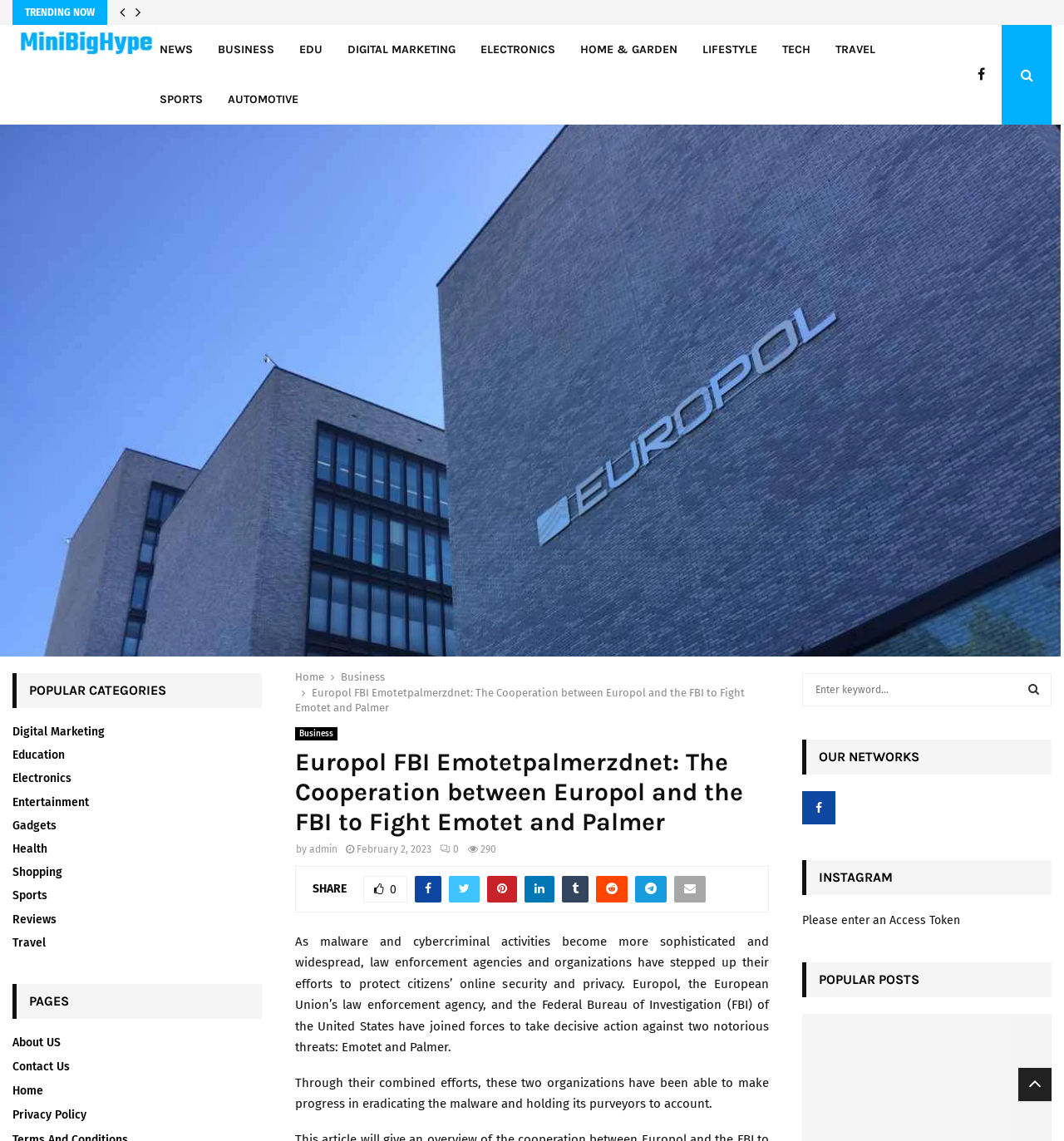What is the purpose of the search box?
Examine the image and provide an in-depth answer to the question.

The answer can be inferred from the presence of a search box with a placeholder text 'Search for:' and a search button with a magnifying glass icon, indicating that it is used to search for content on the webpage.